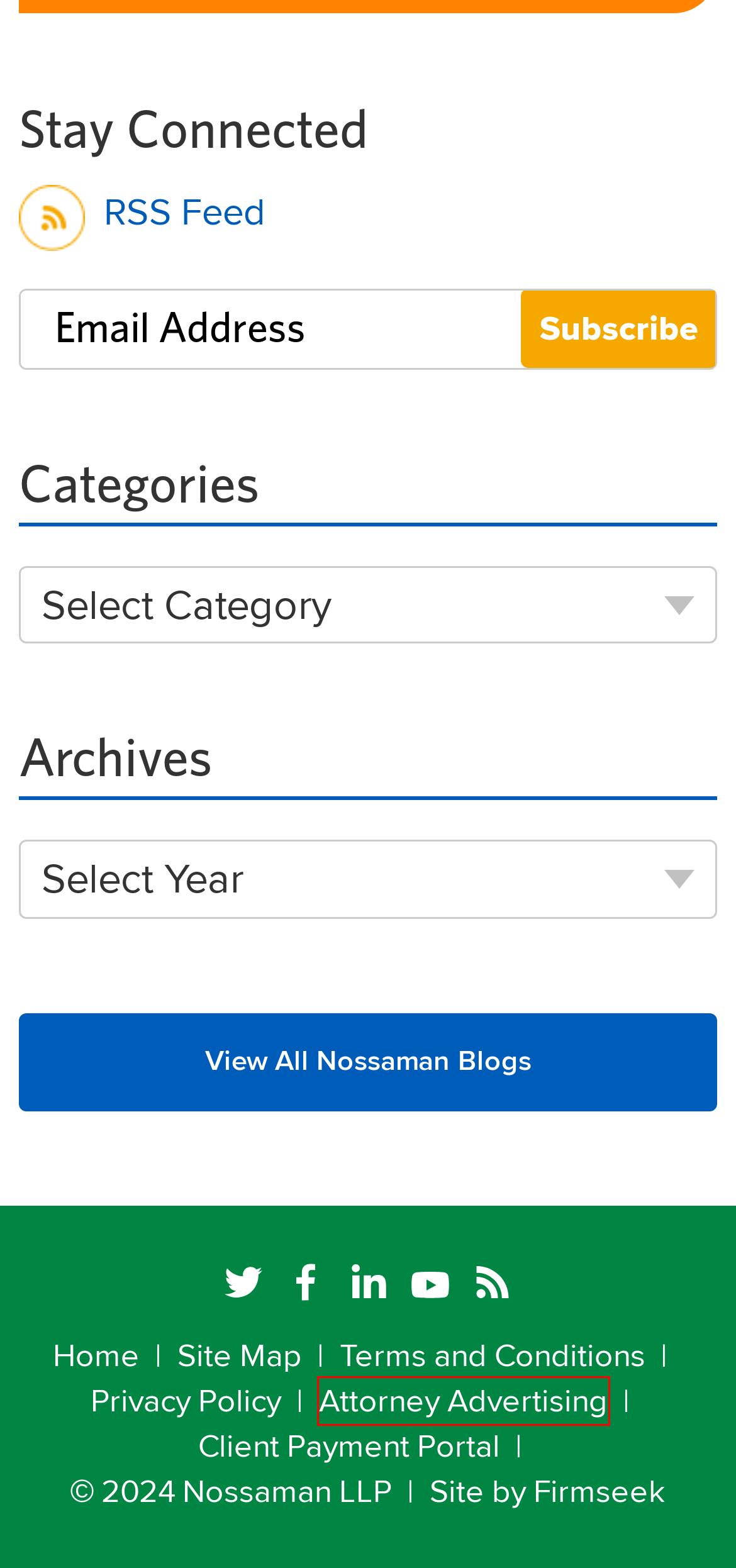You are given a screenshot of a webpage within which there is a red rectangle bounding box. Please choose the best webpage description that matches the new webpage after clicking the selected element in the bounding box. Here are the options:
A. Blogs
B. Attorney Advertising
C. Nossaman LLP | Attorneys at Law
D. Sitemap
E. Legal Notices, Terms & Conditions Of Use
F. The Health Law Ticker from Nossaman LLP
G. Firmseek, Inc
H. Privacy Policy

B